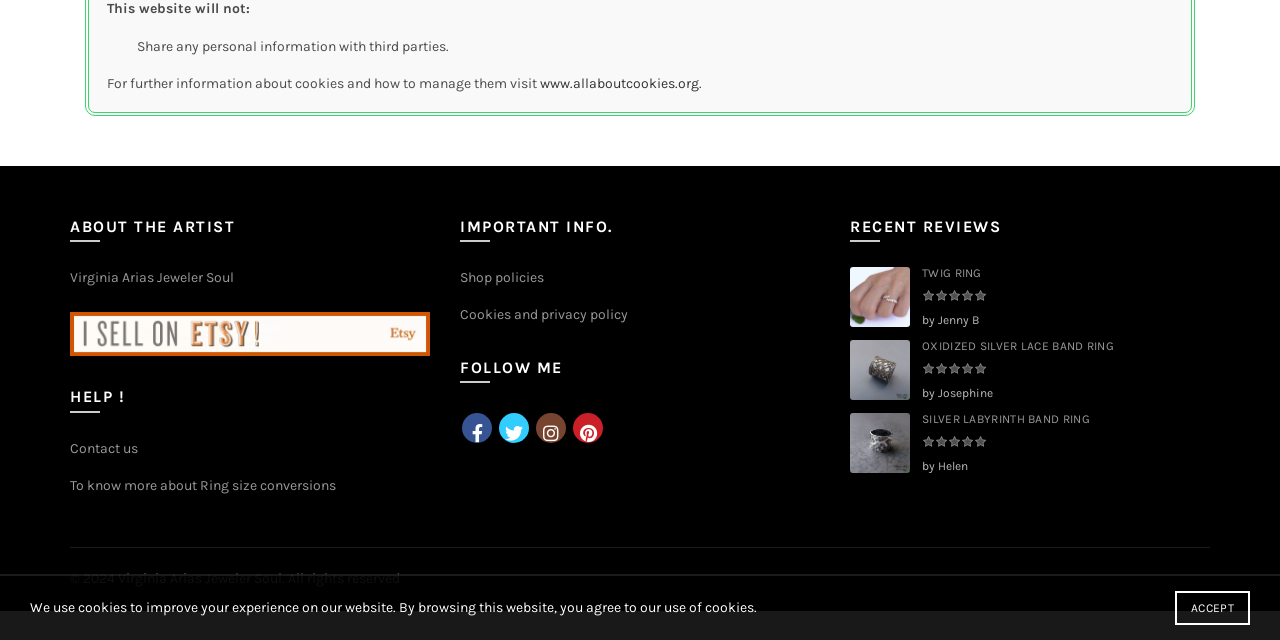Please provide the bounding box coordinate of the region that matches the element description: CHRISTOPHER OXNER Studio. Coordinates should be in the format (top-left x, top-left y, bottom-right x, bottom-right y) and all values should be between 0 and 1.

None